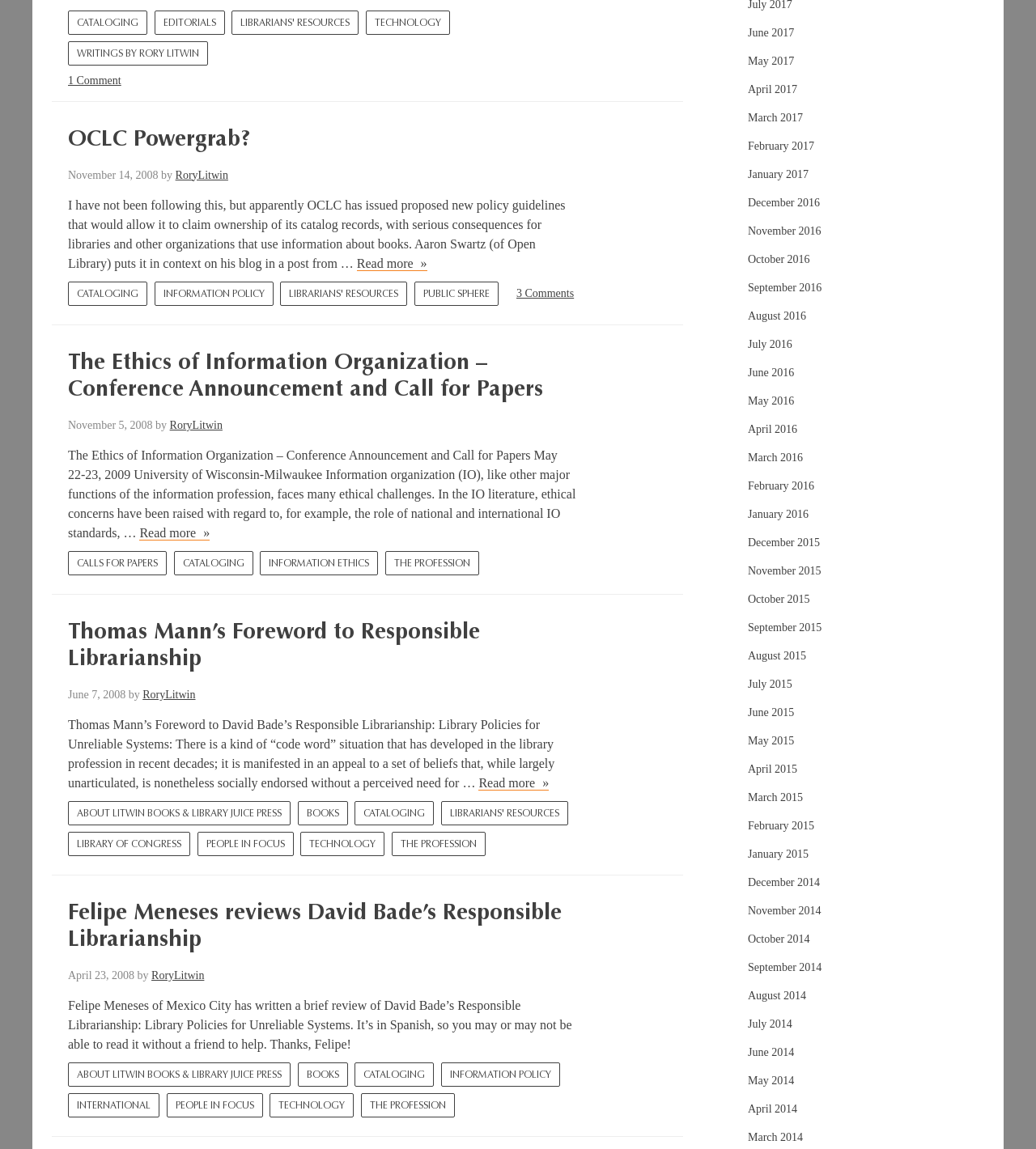Please specify the bounding box coordinates in the format (top-left x, top-left y, bottom-right x, bottom-right y), with values ranging from 0 to 1. Identify the bounding box for the UI component described as follows: The Profession

[0.348, 0.951, 0.439, 0.973]